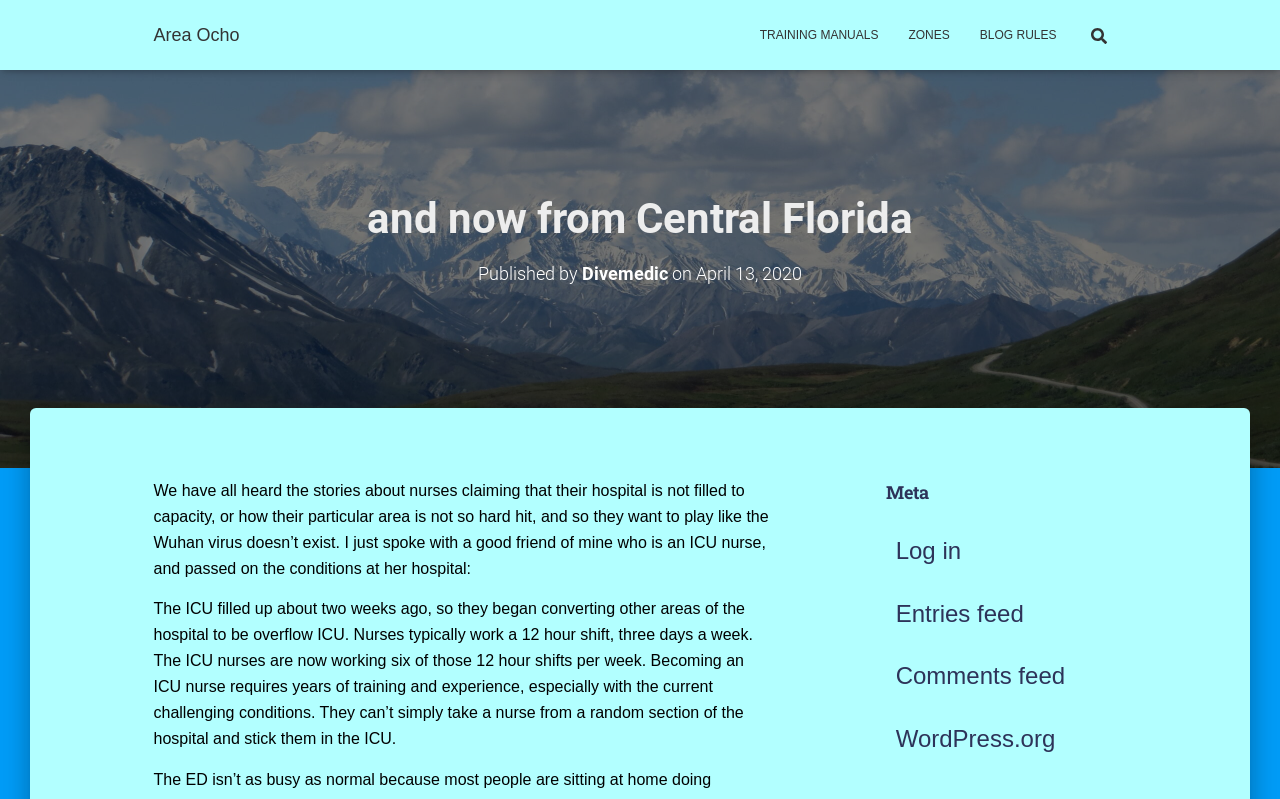Craft a detailed narrative of the webpage's structure and content.

The webpage appears to be a blog post titled "and now from Central Florida – Area Ocho". At the top, there are four links: "Area Ocho", "TRAINING MANUALS", "ZONES", and "BLOG RULES", aligned horizontally. Next to these links, there is a search bar with a magnifying glass icon and a placeholder text "Search for:". 

Below the search bar, there is a large heading that spans almost the entire width of the page, which reads "and now from Central Florida". Underneath this heading, there is a subheading that indicates the post was published by "Divemedic" on April 13, 2020. The author's name "Divemedic" is a clickable link.

The main content of the blog post starts below the subheading. It consists of two paragraphs of text, which discuss the experiences of an ICU nurse during the COVID-19 pandemic. The text is quite lengthy and provides detailed information about the nurse's workload and the challenges they face.

At the bottom of the page, there is a section labeled "Meta" with several links, including "Log in", "Entries feed", "Comments feed", and "WordPress.org". These links are aligned horizontally and are positioned near the bottom right corner of the page.